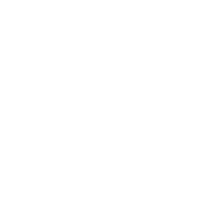Please answer the following question using a single word or phrase: 
Is the product ideal for professionals?

Yes